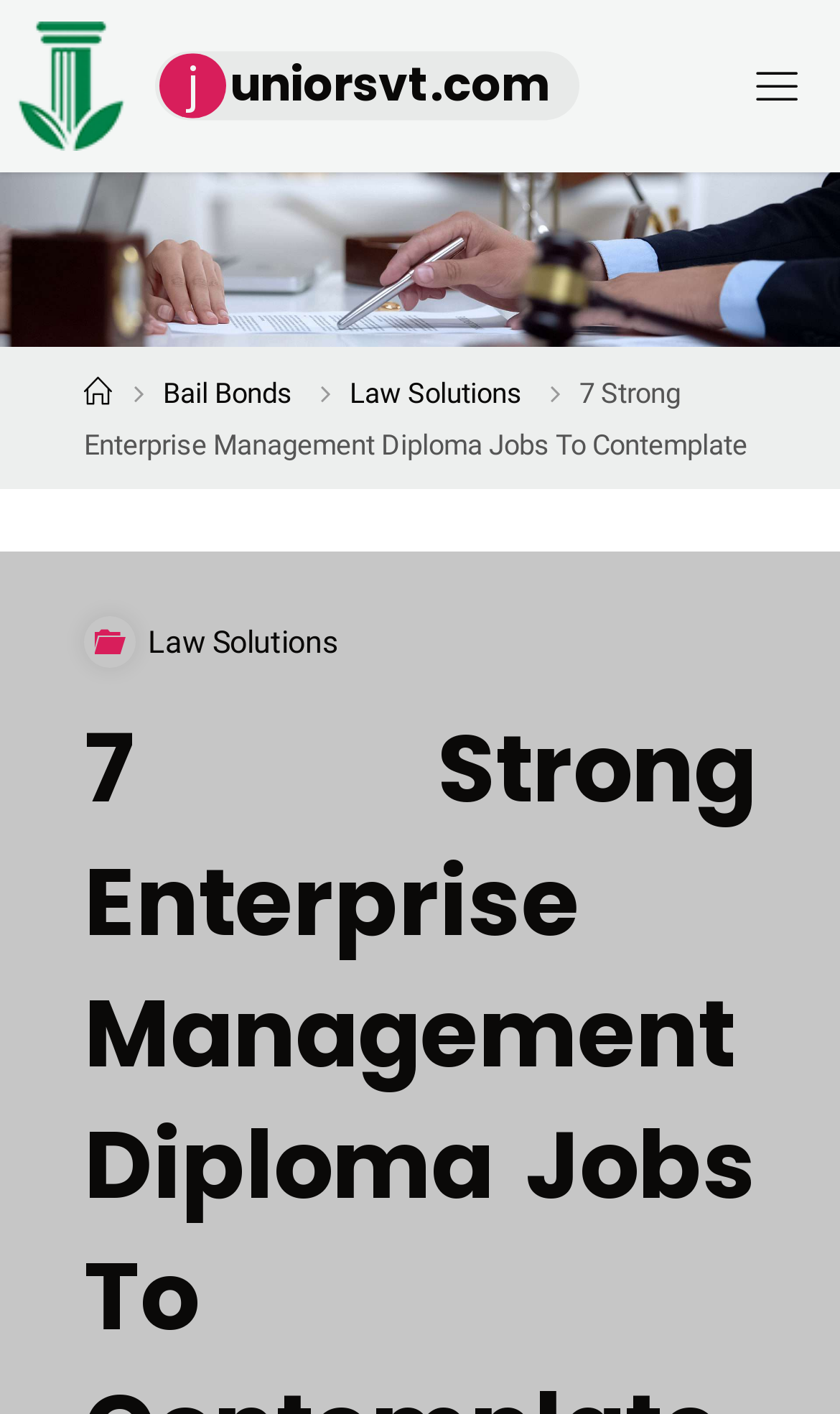Please provide a comprehensive response to the question based on the details in the image: How many navigation links are there?

There are three navigation links: 'Home', 'Bail Bonds', and 'Law Solutions', which are located at the top of the webpage.